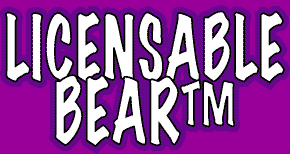Formulate a detailed description of the image content.

The image features the vibrant logo of "Licensable BearTM," presented prominently against a striking purple background. The text is styled in a playful, bold font, capturing the whimsical and fun essence associated with the character. "Licensable" is positioned above "BEAR," with the initials and trademark symbol emphasizing its official branding. This logo serves as a gateway to a creative platform celebrating various forms of media and merchandise related to the Licensable BearTM character, inviting fans to engage with associated content like animated videos, comics, and fan art. It embodies the character’s approachable and entertaining spirit, appealing to a wide audience.